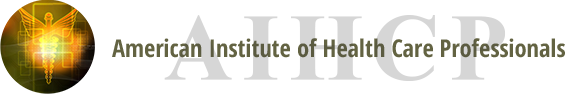Respond with a single word or short phrase to the following question: 
What is the font style of the full text?

Sophisticated